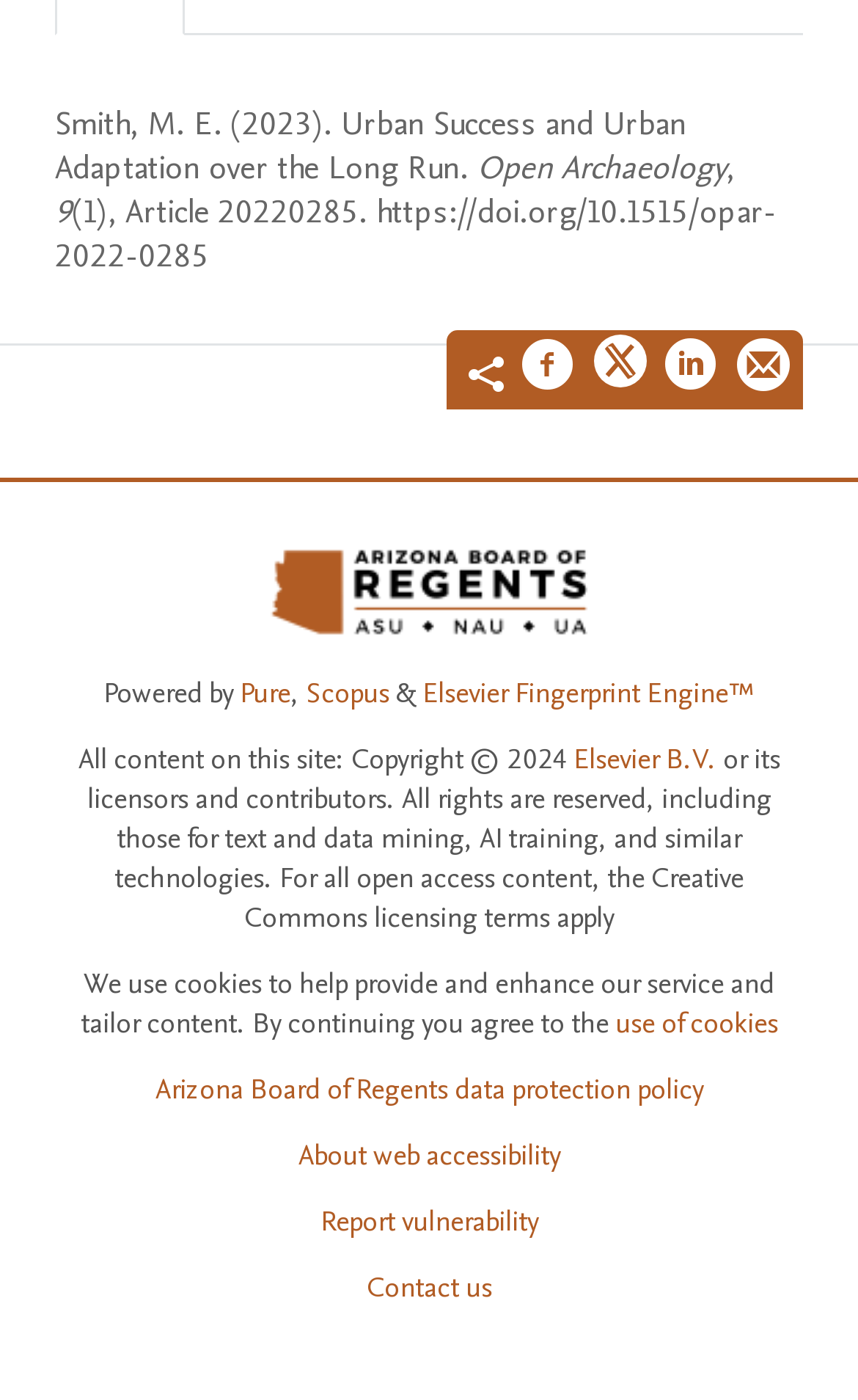Who is the author of the article?
Please provide a single word or phrase as your answer based on the screenshot.

Smith, M. E.